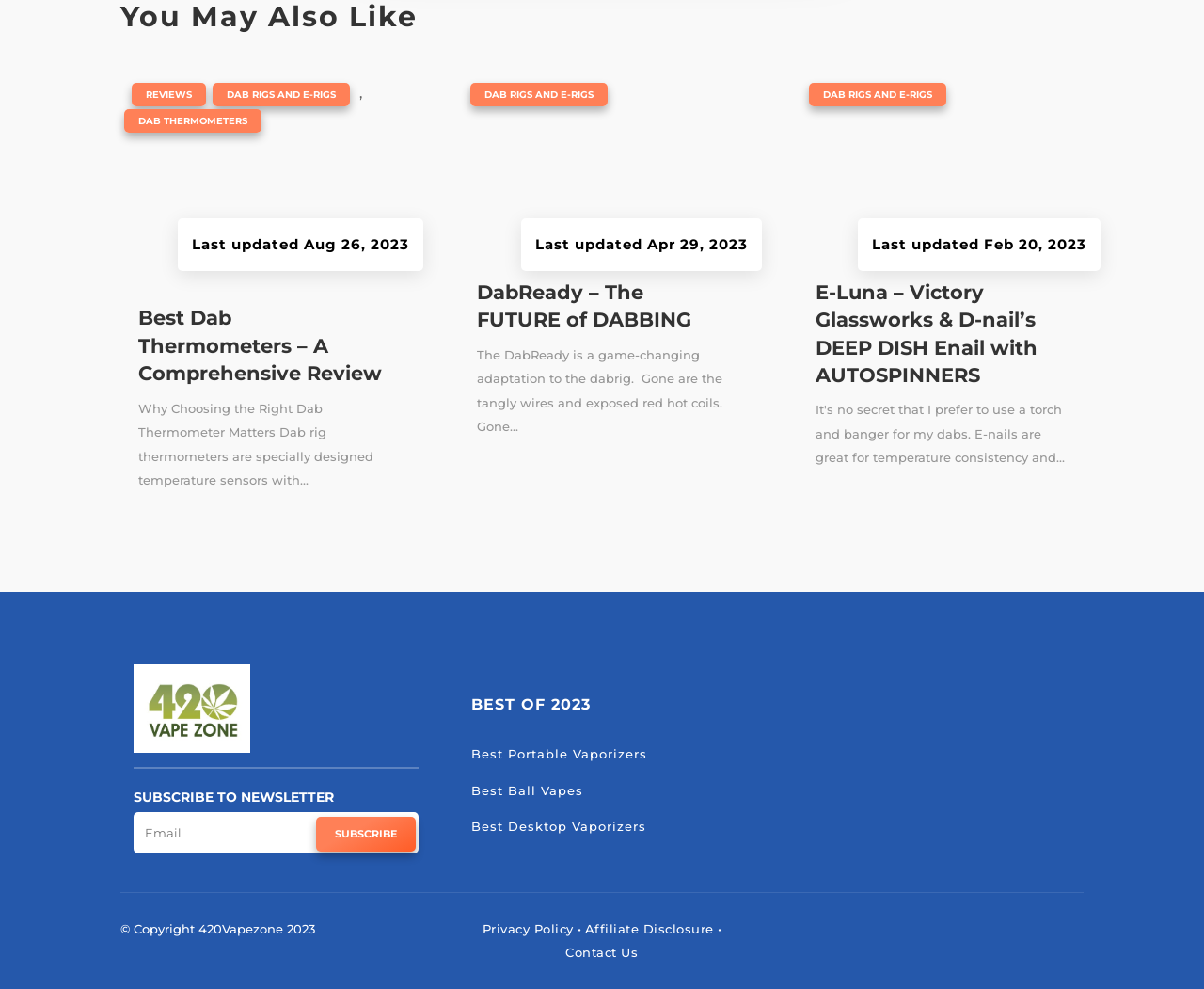Could you highlight the region that needs to be clicked to execute the instruction: "Click on the 'DAB RIGS AND E-RIGS' link"?

[0.109, 0.084, 0.171, 0.108]